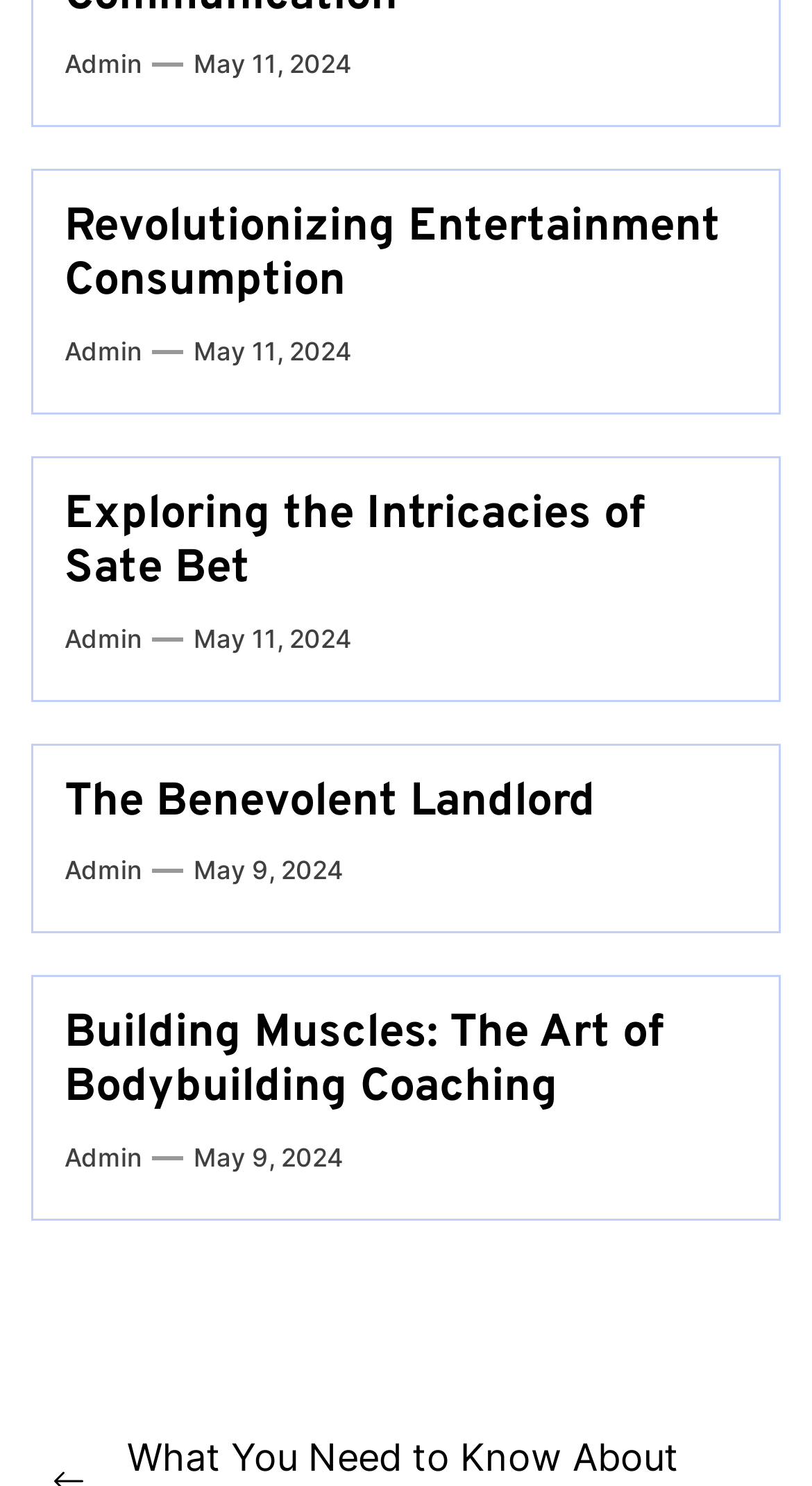Please identify the coordinates of the bounding box for the clickable region that will accomplish this instruction: "Access 'Building Muscles: The Art of Bodybuilding Coaching'".

[0.079, 0.677, 0.818, 0.752]